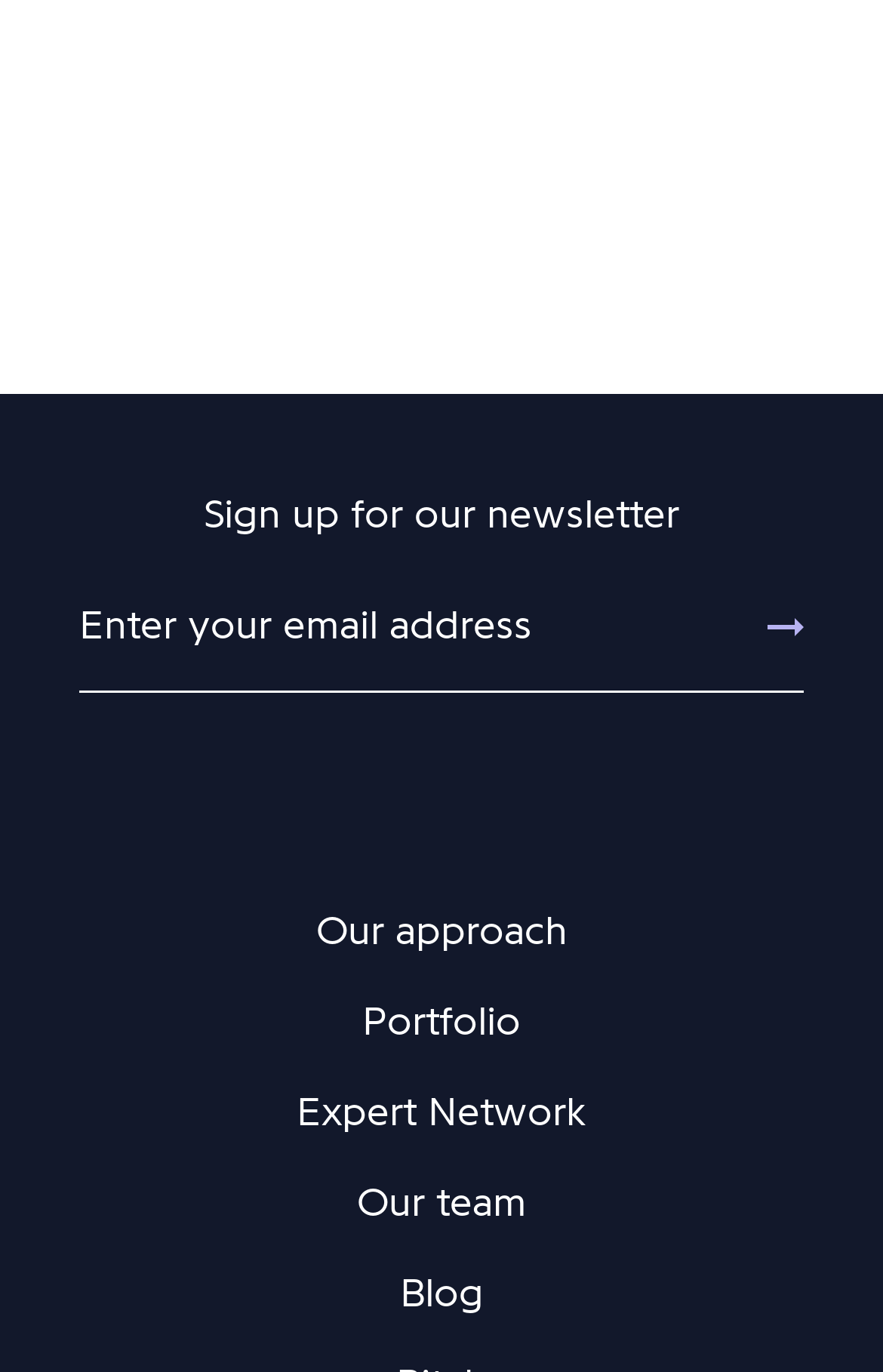What is the button used for?
Using the image as a reference, answer the question with a short word or phrase.

Submit